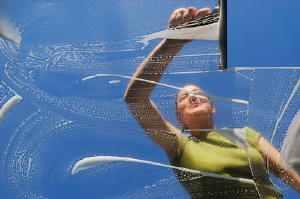Describe the image with as much detail as possible.

The image captures a woman cleaning a window, showcasing the reflection of her focused expression against a bright blue sky. She is utilizing a squeegee, skillfully moving it across the glass as soap suds intermingle with her reflection, creating a dynamic visual effect. This scene emphasizes the hands-on nature of DIY window cleaning, highlighting both the technique and the tools involved. The image aligns with the website's theme of providing comprehensive tips and guidance for window cleaning, reinforcing the idea that with the right information and tools, anyone can achieve spotless windows.